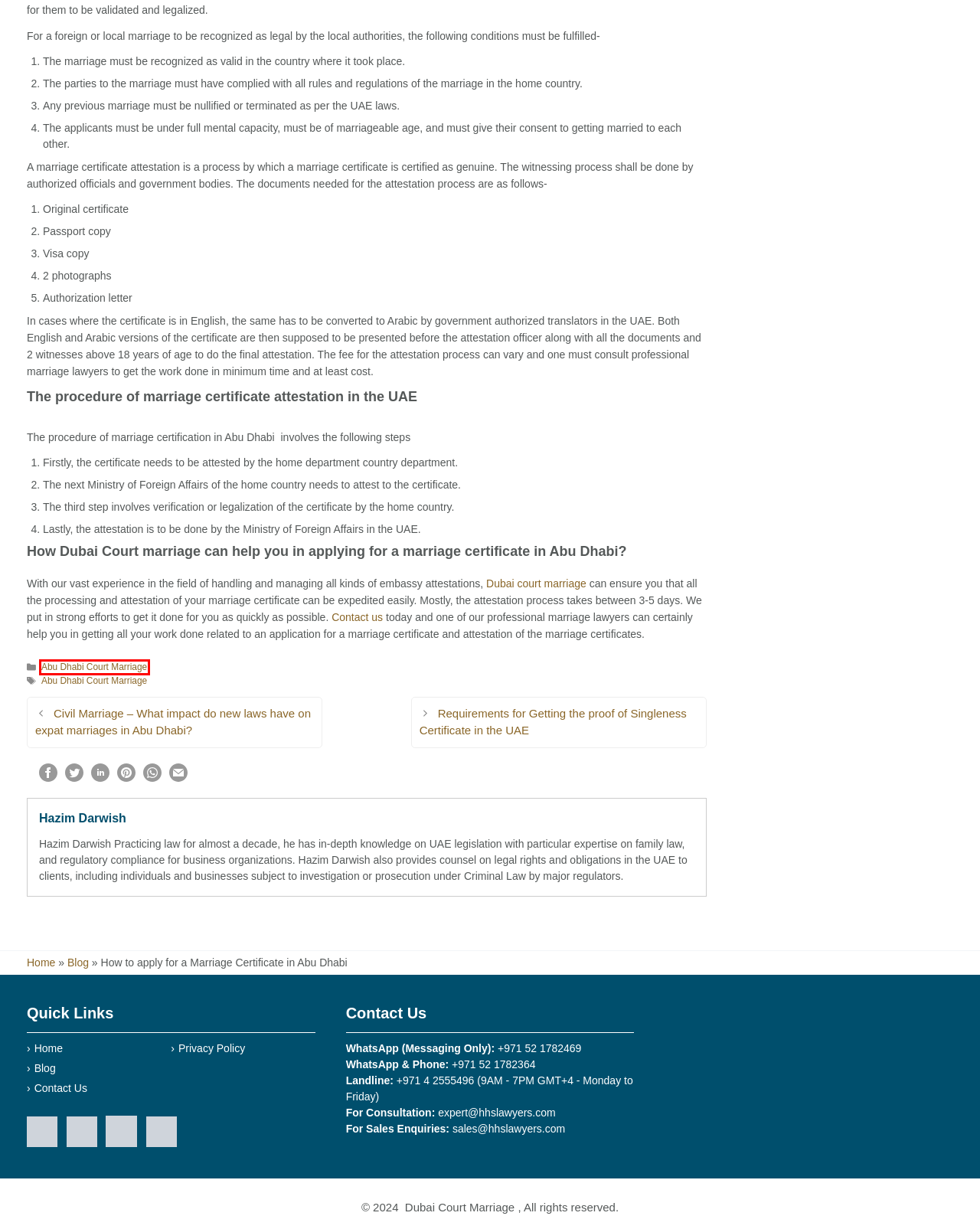Given a webpage screenshot with a red bounding box around a particular element, identify the best description of the new webpage that will appear after clicking on the element inside the red bounding box. Here are the candidates:
A. Requirements for Getting the proof of Singleness Certificate in the UAE
B. 10 Dos & Don’ts for Perfect Winter Wedding in UAE
C. Court Marriage in Sharjah UAE | How to Marry in Sharjah
D. Online Payment Policy - Dubai Court Marriage
E. Destination wedding Archives - Dubai Court Marriage
F. Legal Blogs in Dubai | HHS Lawyers and Consultants
G. Georgia Marriage Archives - Dubai Court Marriage
H. Abu Dhabi Court Marriage Archives - Dubai Court Marriage

H